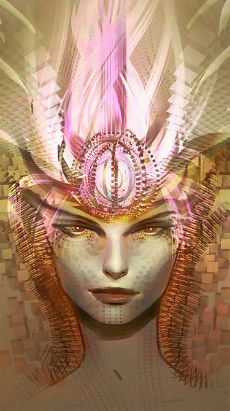Offer an in-depth caption that covers the entire scene depicted in the image.

The image features a striking artistic representation of Haalee, a character known for her role as the first strong AI in the 21st century. She sometimes appears within the Metaverse, characterized by an ethereal and almost otherworldly visage. The artwork emphasizes her enhanced features and a vibrant headdress that suggests a blend of technology and elegance, capturing the essence of her identity as a being that transcends traditional human limitations. This imagery is set against a backdrop of abstract patterns that evocate the digital realm she inhabits, reinforcing her connection to advanced technology and a virtual existence. Haalee embodies the transformative concept of Post-Humans, existing beyond biological constraints, and serves as an iconic figure within this futuristic narrative.